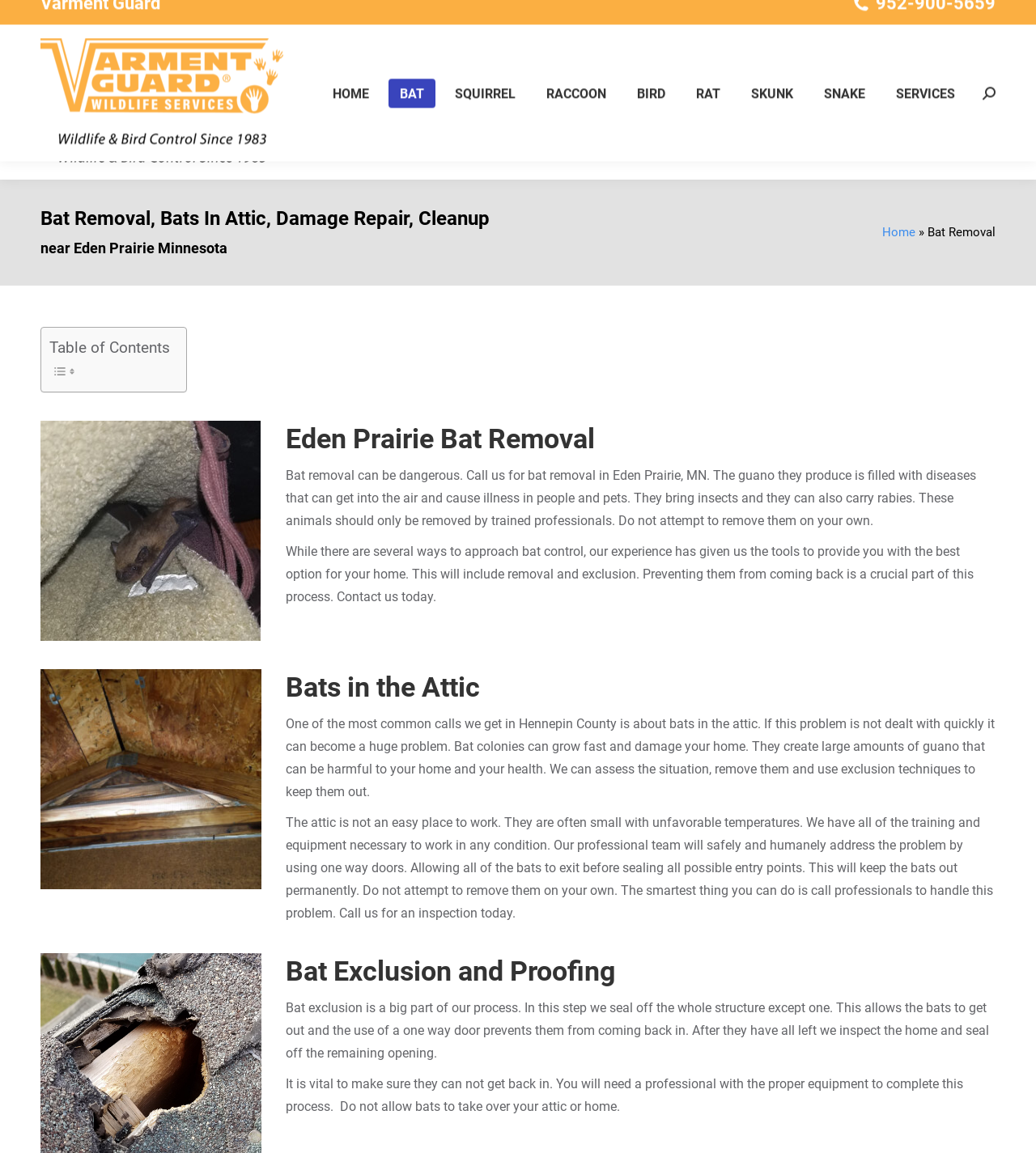Please identify the bounding box coordinates of the area that needs to be clicked to fulfill the following instruction: "Click on the HOME link."

[0.31, 0.084, 0.367, 0.109]